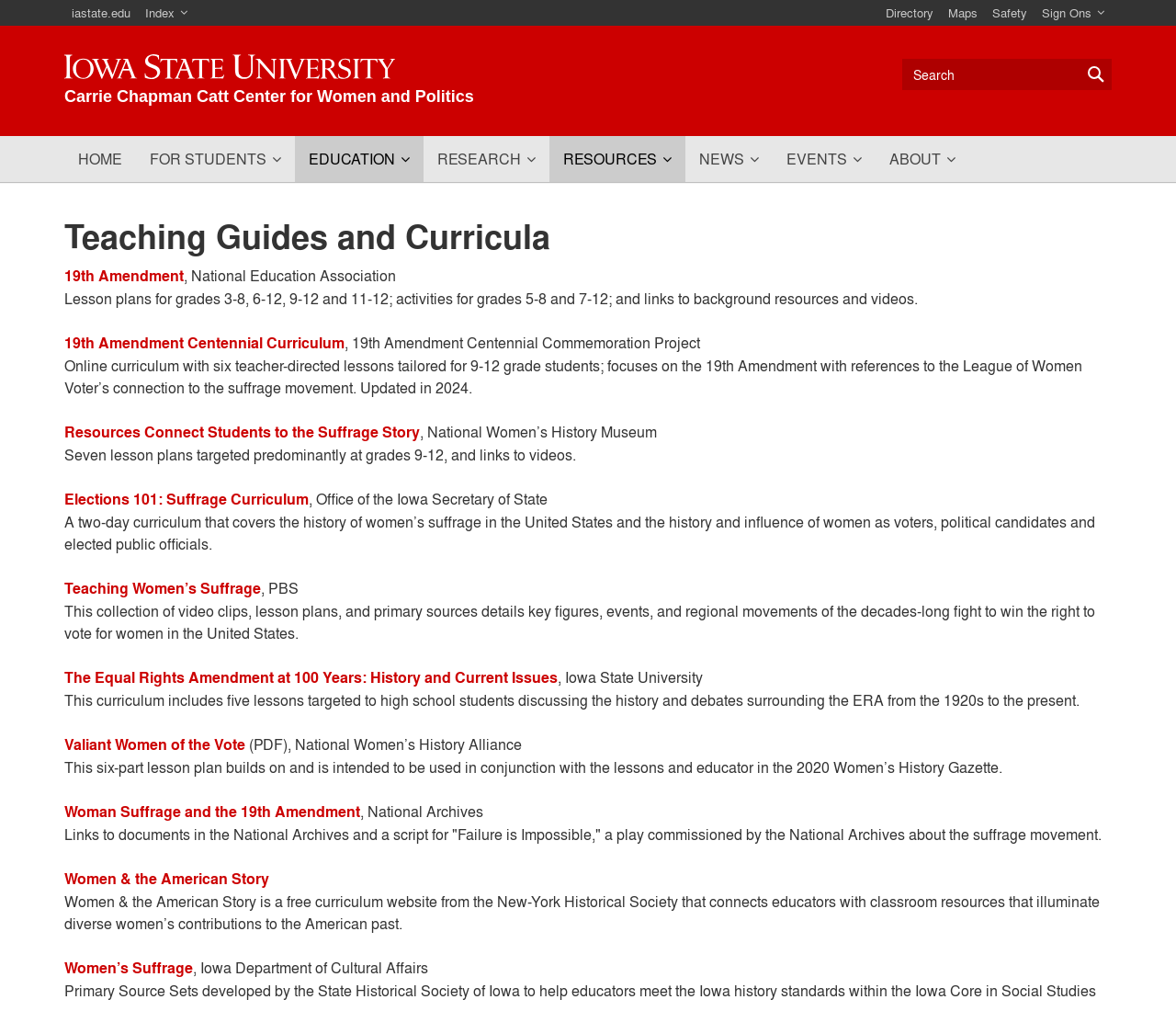Could you determine the bounding box coordinates of the clickable element to complete the instruction: "Enter your first name"? Provide the coordinates as four float numbers between 0 and 1, i.e., [left, top, right, bottom].

None